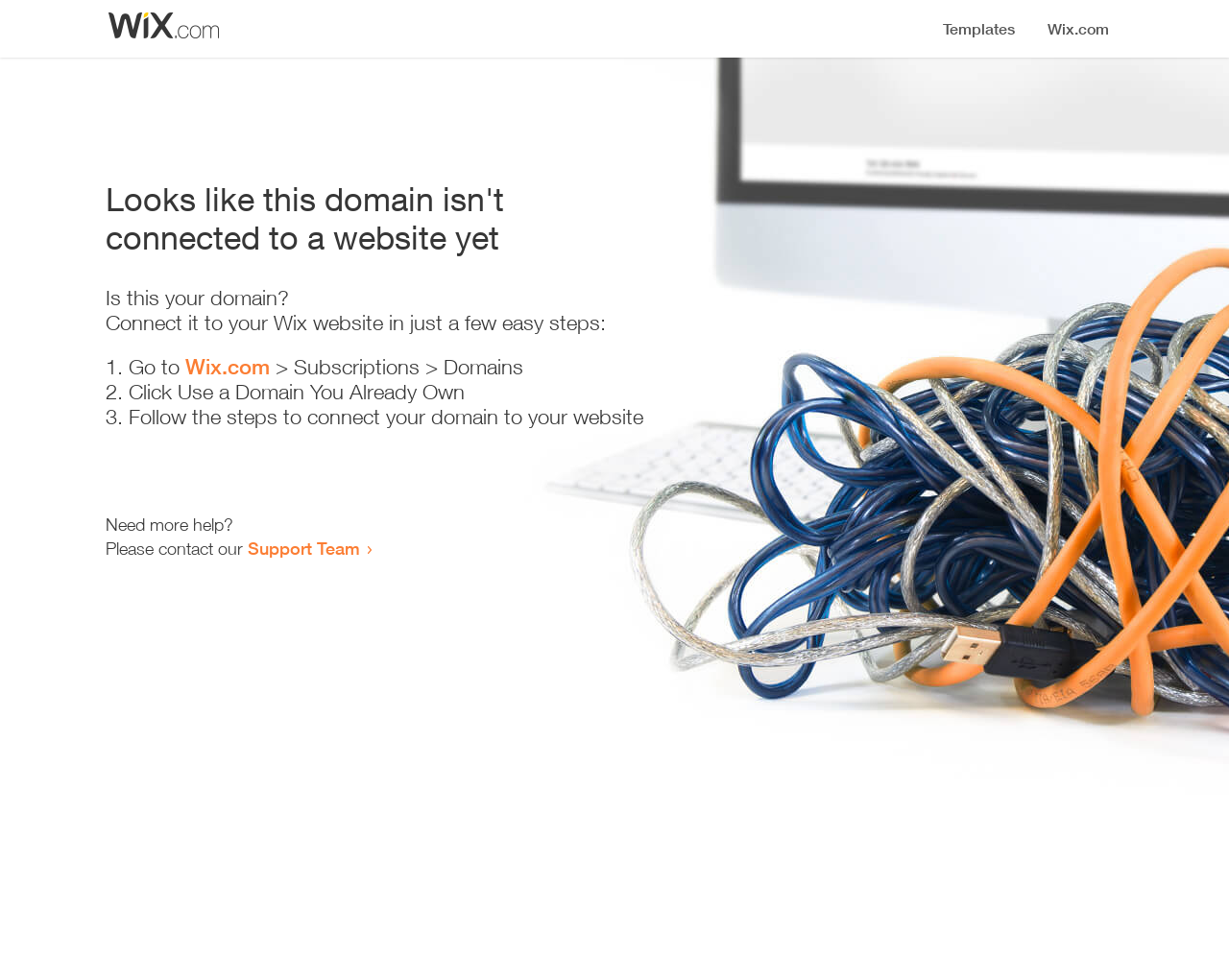Elaborate on the information and visuals displayed on the webpage.

The webpage appears to be an error page, indicating that a domain is not connected to a website yet. At the top, there is a small image, likely a logo or icon. Below the image, a prominent heading reads "Looks like this domain isn't connected to a website yet". 

Underneath the heading, there is a series of instructions to connect the domain to a Wix website. The instructions are divided into three numbered steps, each with a brief description. The first step involves going to Wix.com, followed by navigating to the Subscriptions and Domains section. The second step is to click "Use a Domain You Already Own", and the third step is to follow the instructions to connect the domain to the website.

At the bottom of the page, there is a message offering additional help, with a link to contact the Support Team.